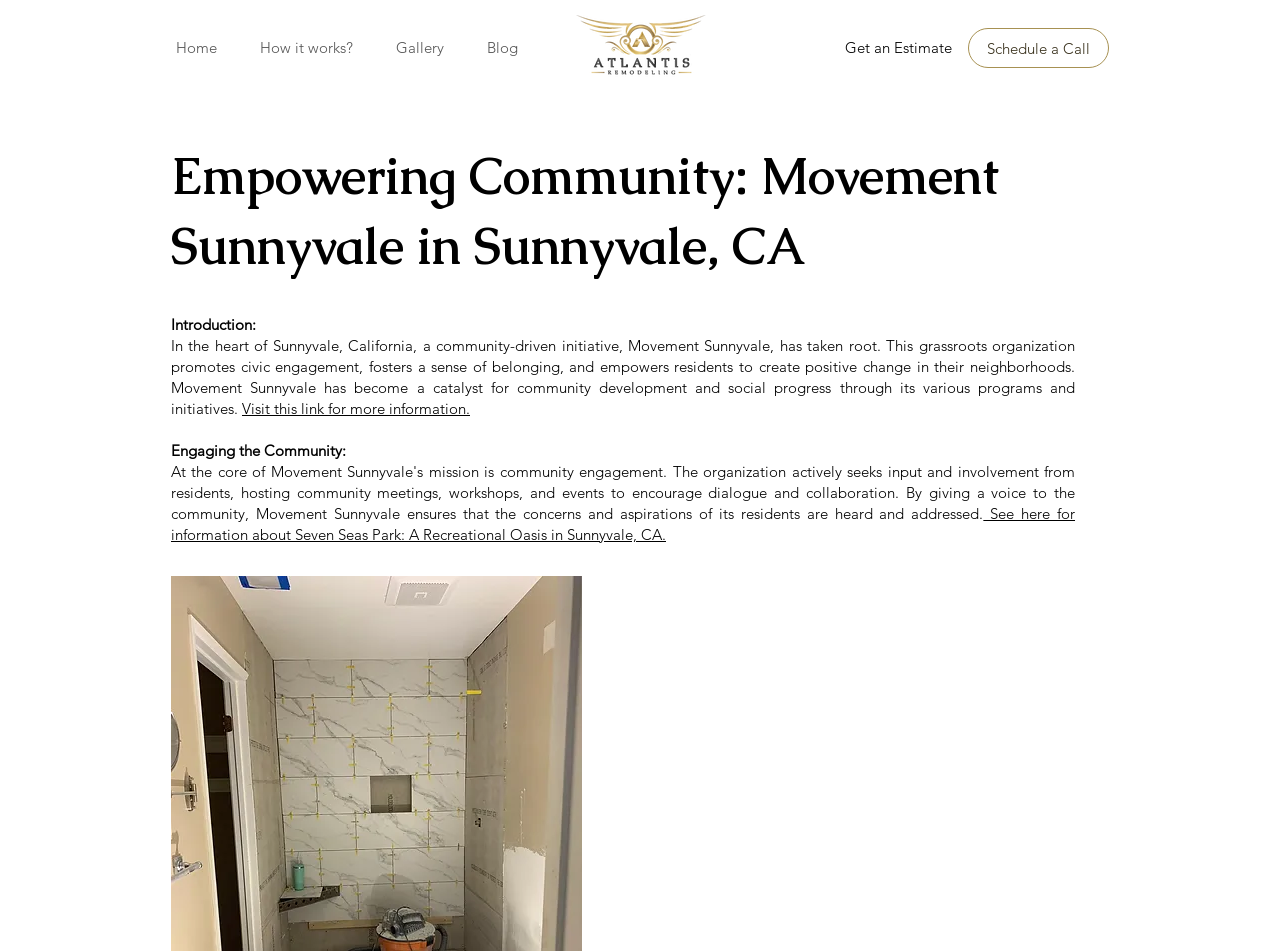Analyze the image and give a detailed response to the question:
What is the name of the recreational oasis in Sunnyvale, CA?

The link 'See here for information about Seven Seas Park: A Recreational Oasis in Sunnyvale, CA.' suggests that Seven Seas Park is a recreational oasis in Sunnyvale, CA.